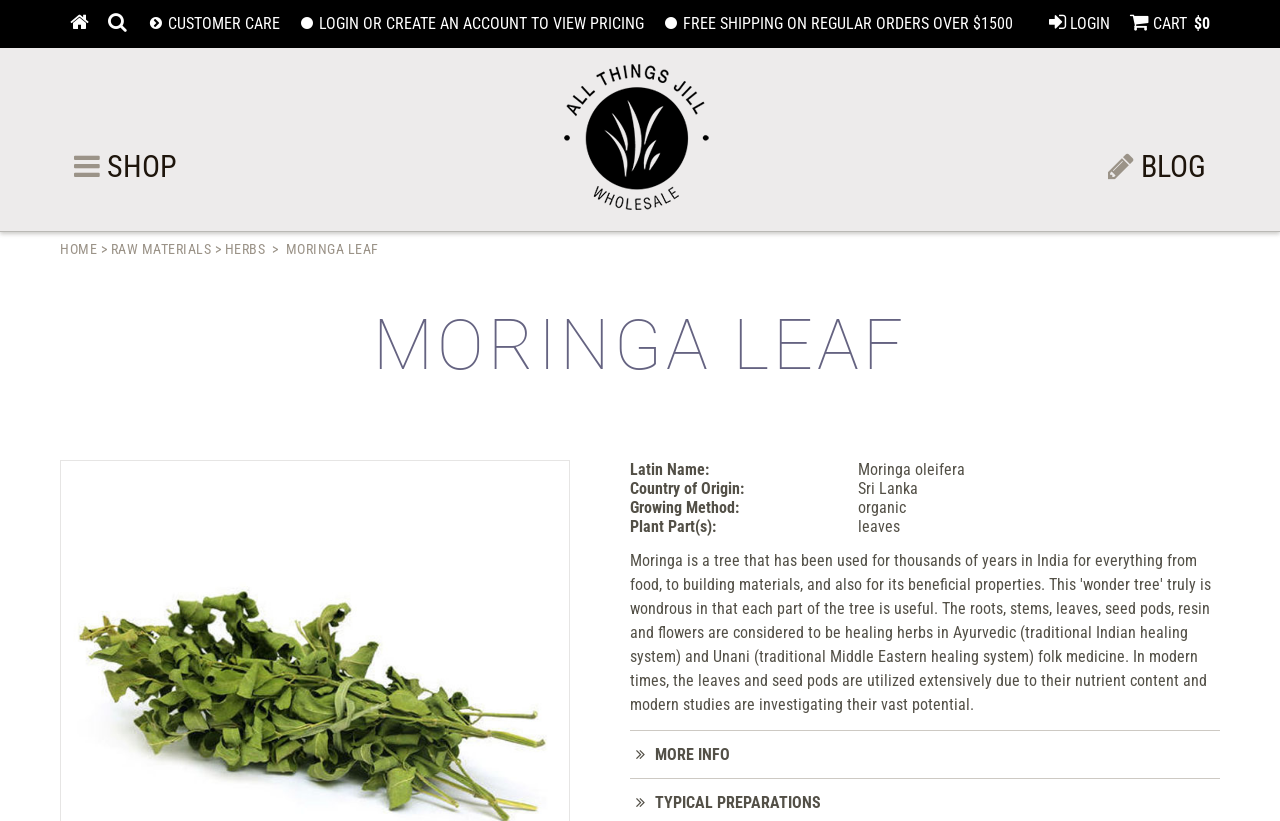For the element described, predict the bounding box coordinates as (top-left x, top-left y, bottom-right x, bottom-right y). All values should be between 0 and 1. Element description: ACCEPT

None